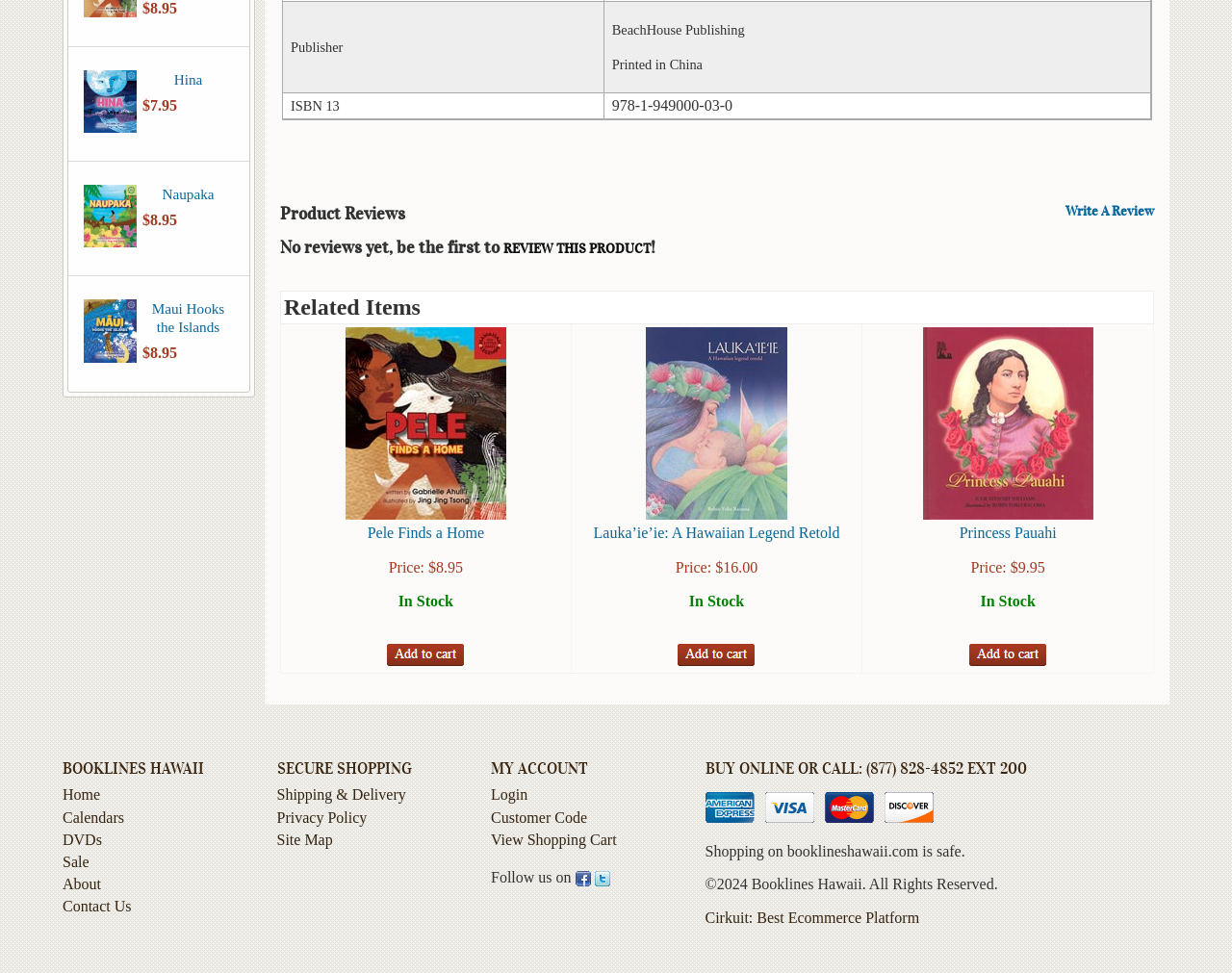What is the publisher of Maui Hooks the Islands?
Look at the image and answer with only one word or phrase.

BeachHouse Publishing